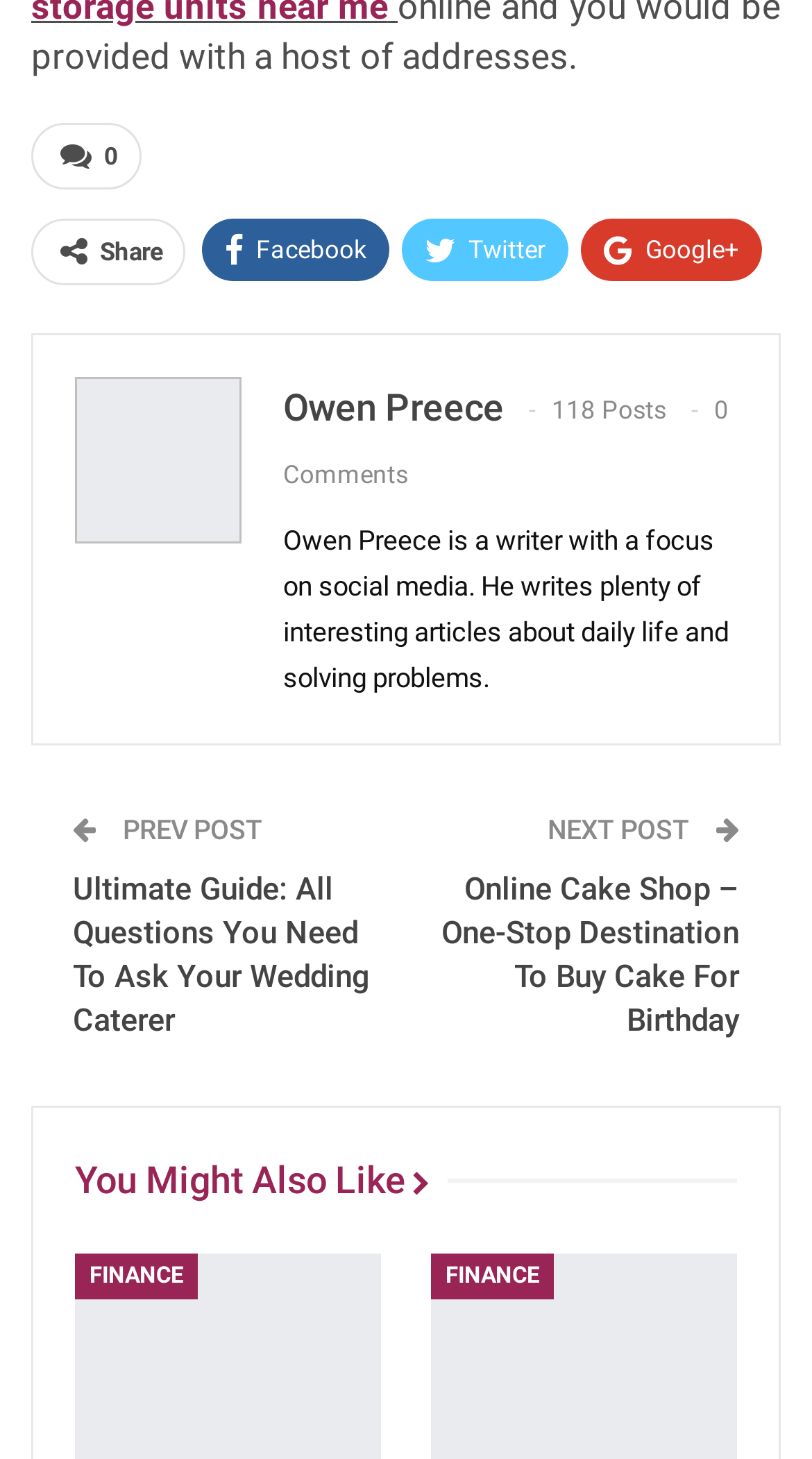What is the author's name? Please answer the question using a single word or phrase based on the image.

Owen Preece